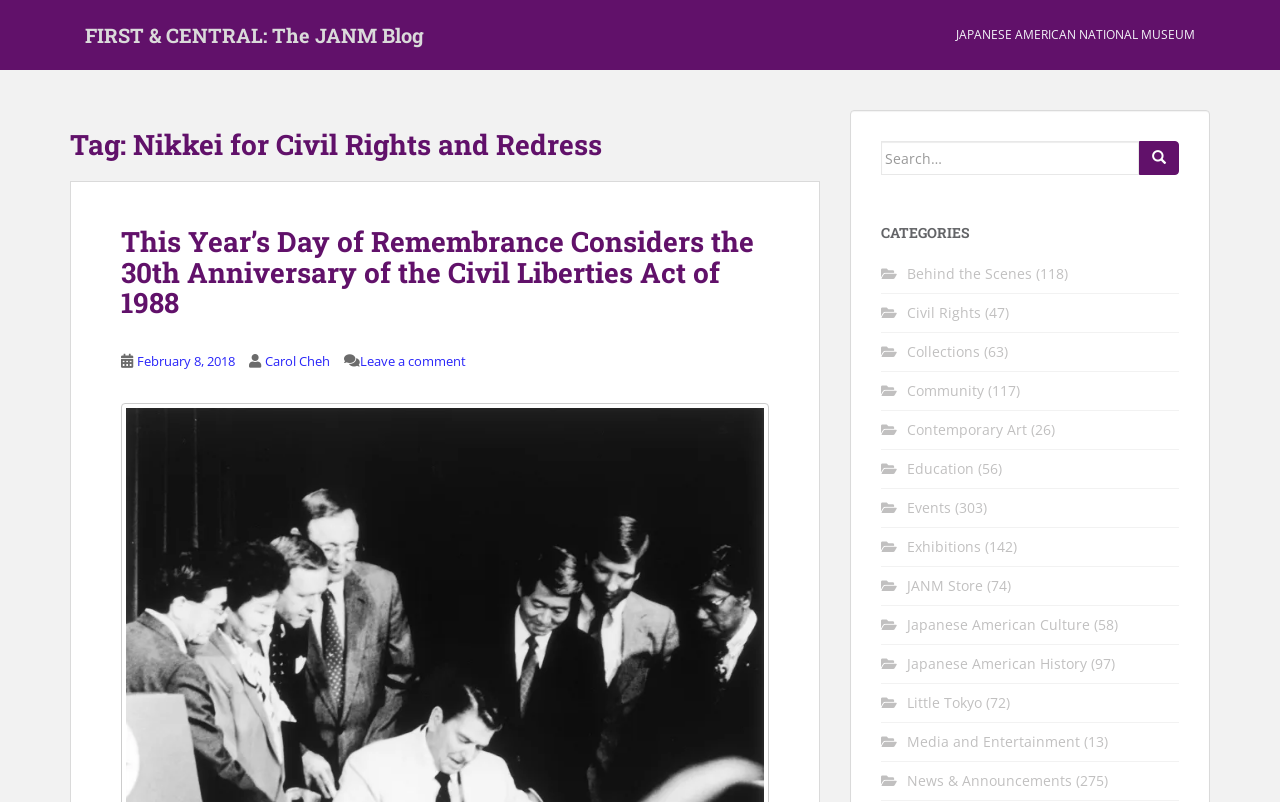Determine the bounding box coordinates of the region I should click to achieve the following instruction: "Read the blog post about Day of Remembrance". Ensure the bounding box coordinates are four float numbers between 0 and 1, i.e., [left, top, right, bottom].

[0.095, 0.283, 0.601, 0.398]